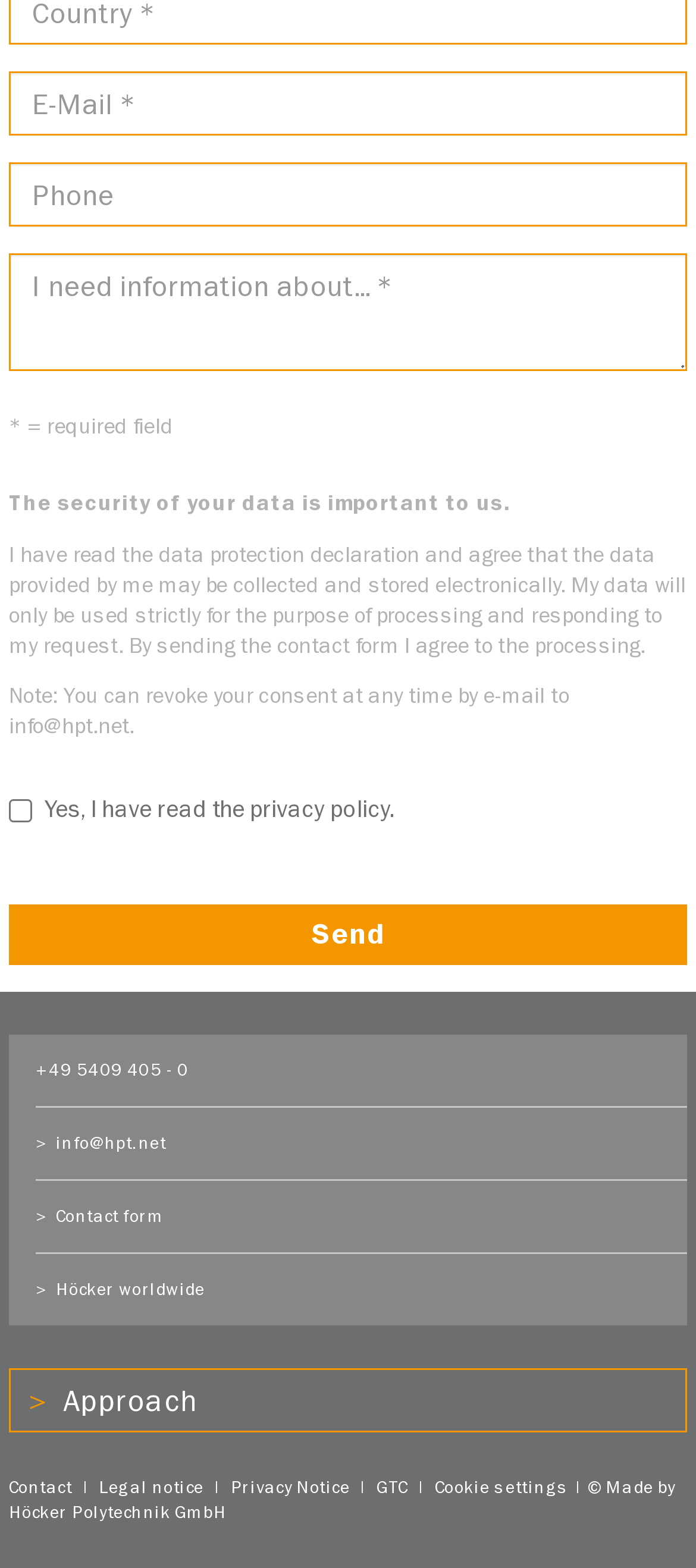Reply to the question below using a single word or brief phrase:
What is the company's email address?

info@hpt.net